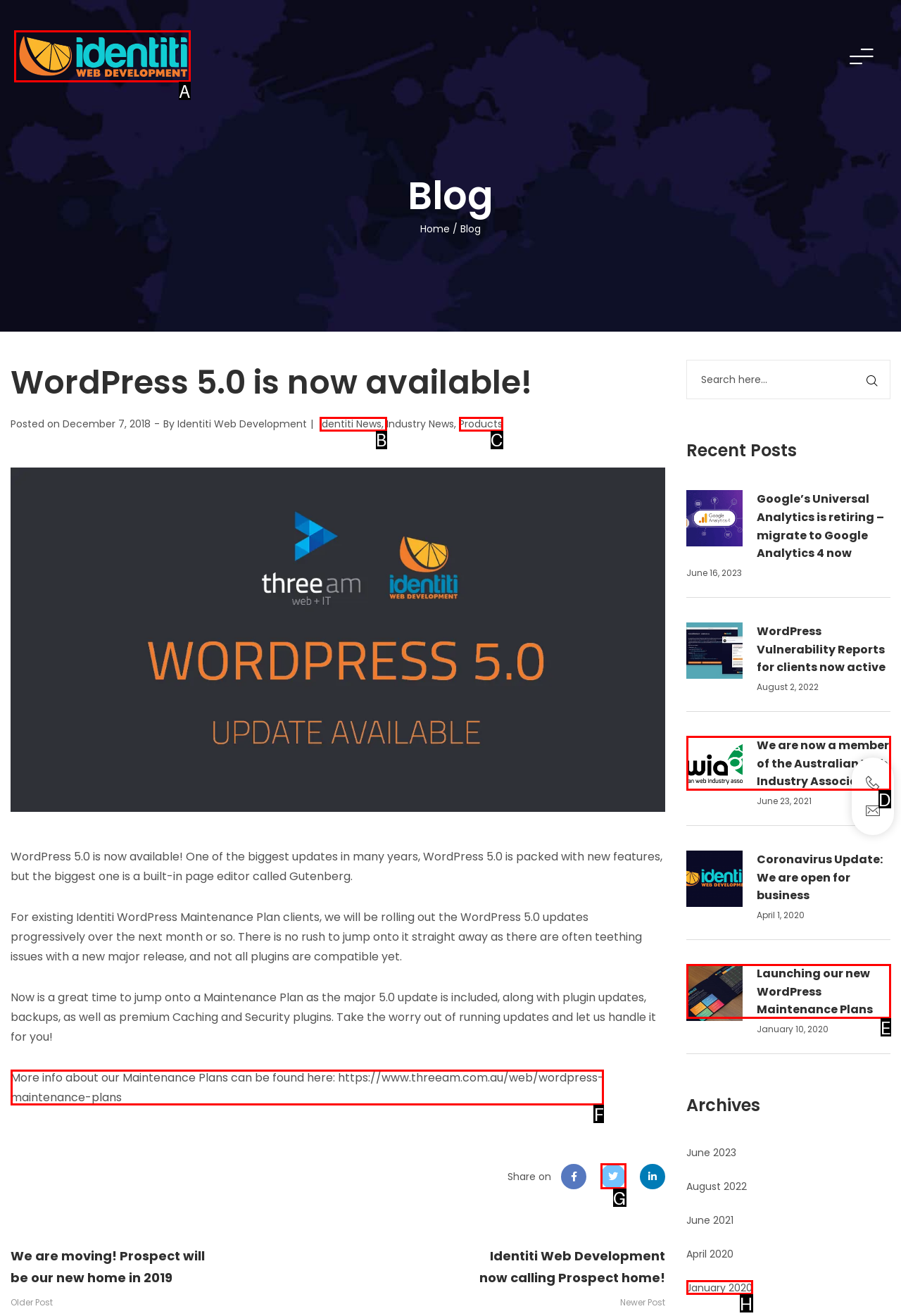Given the instruction: Learn about Maintenance Plans, which HTML element should you click on?
Answer with the letter that corresponds to the correct option from the choices available.

F